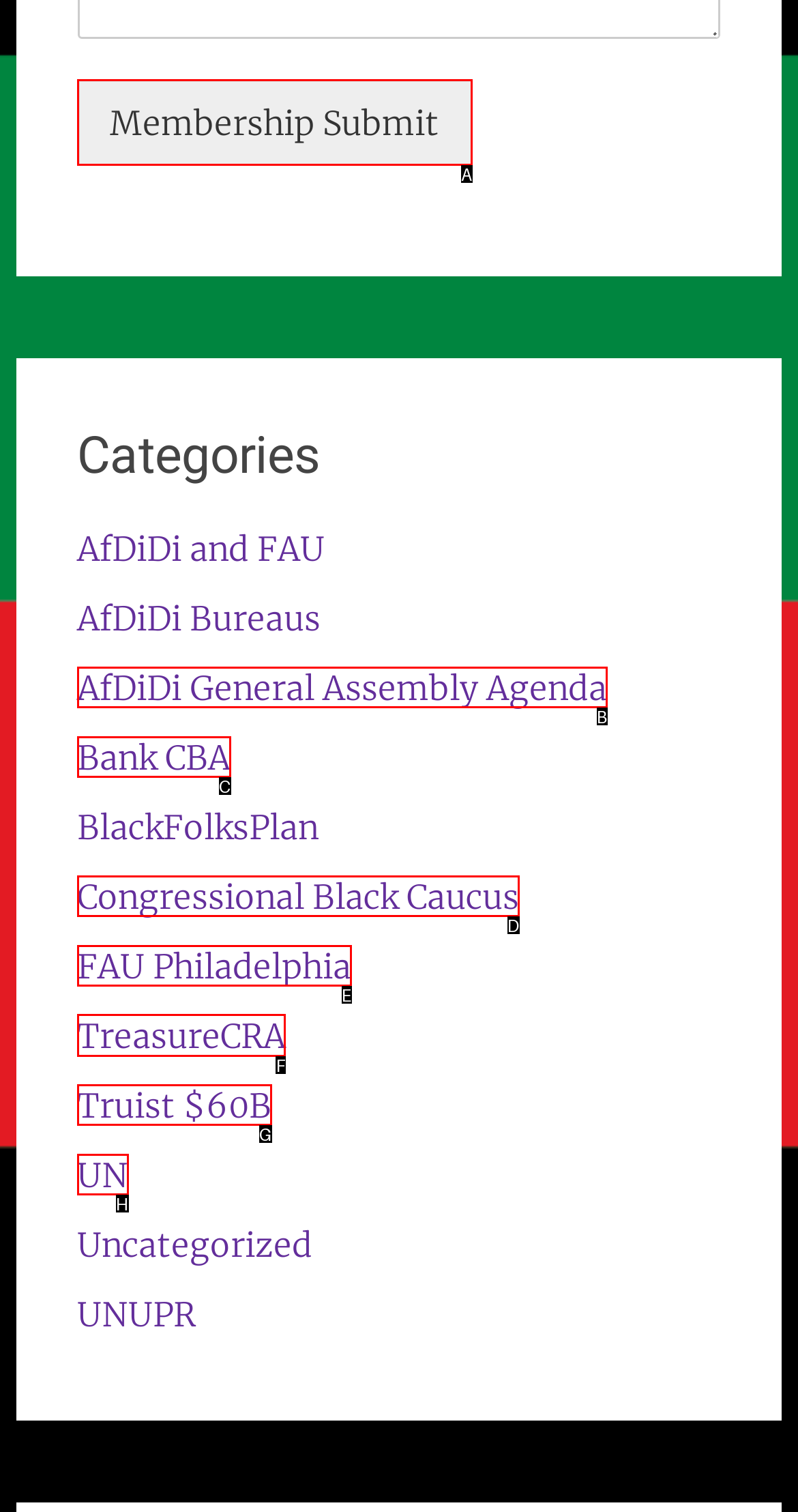Identify the HTML element that should be clicked to accomplish the task: Explore TreasureCRA
Provide the option's letter from the given choices.

F